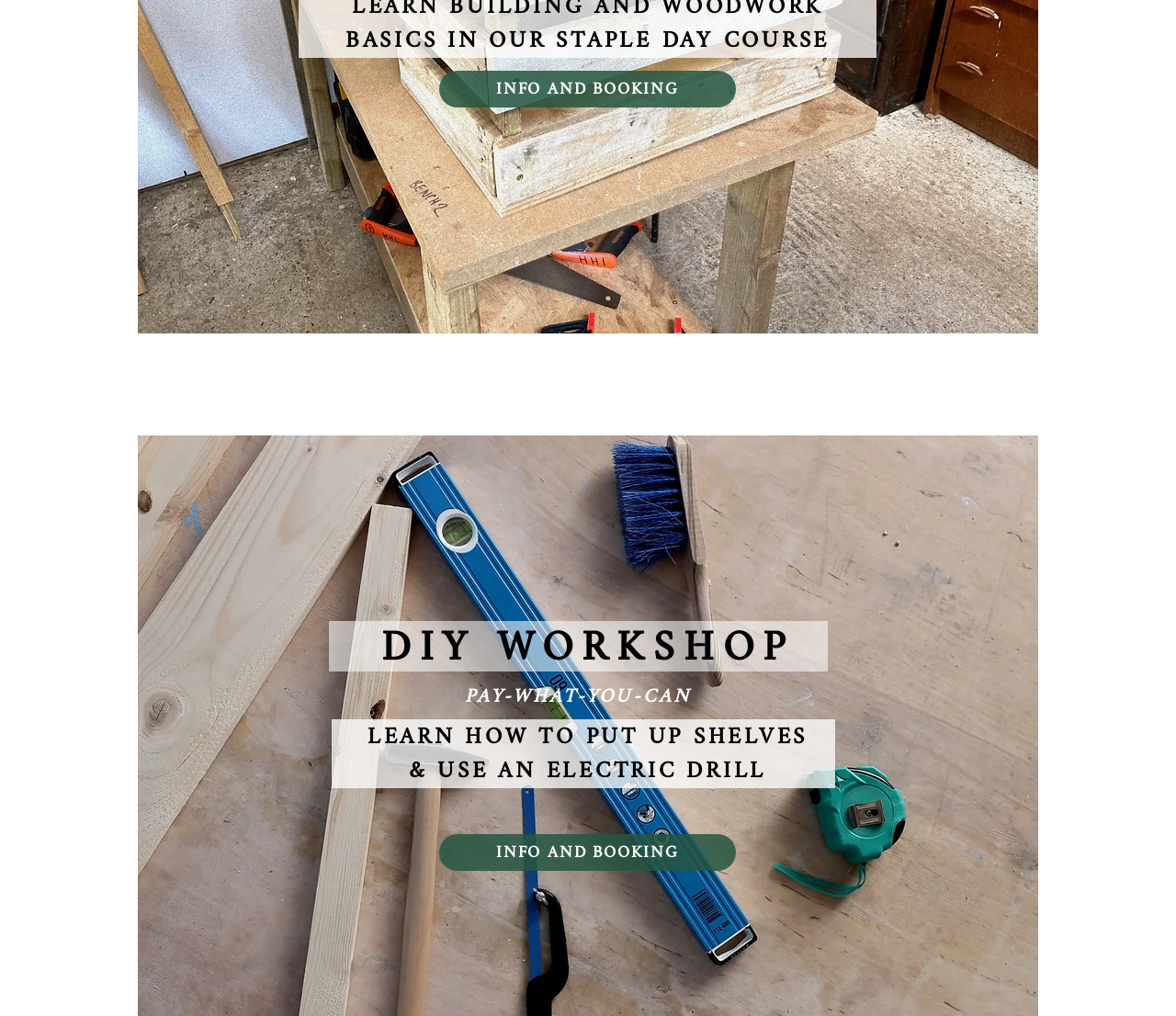How many links are there on the webpage?
Using the image provided, answer with just one word or phrase.

3